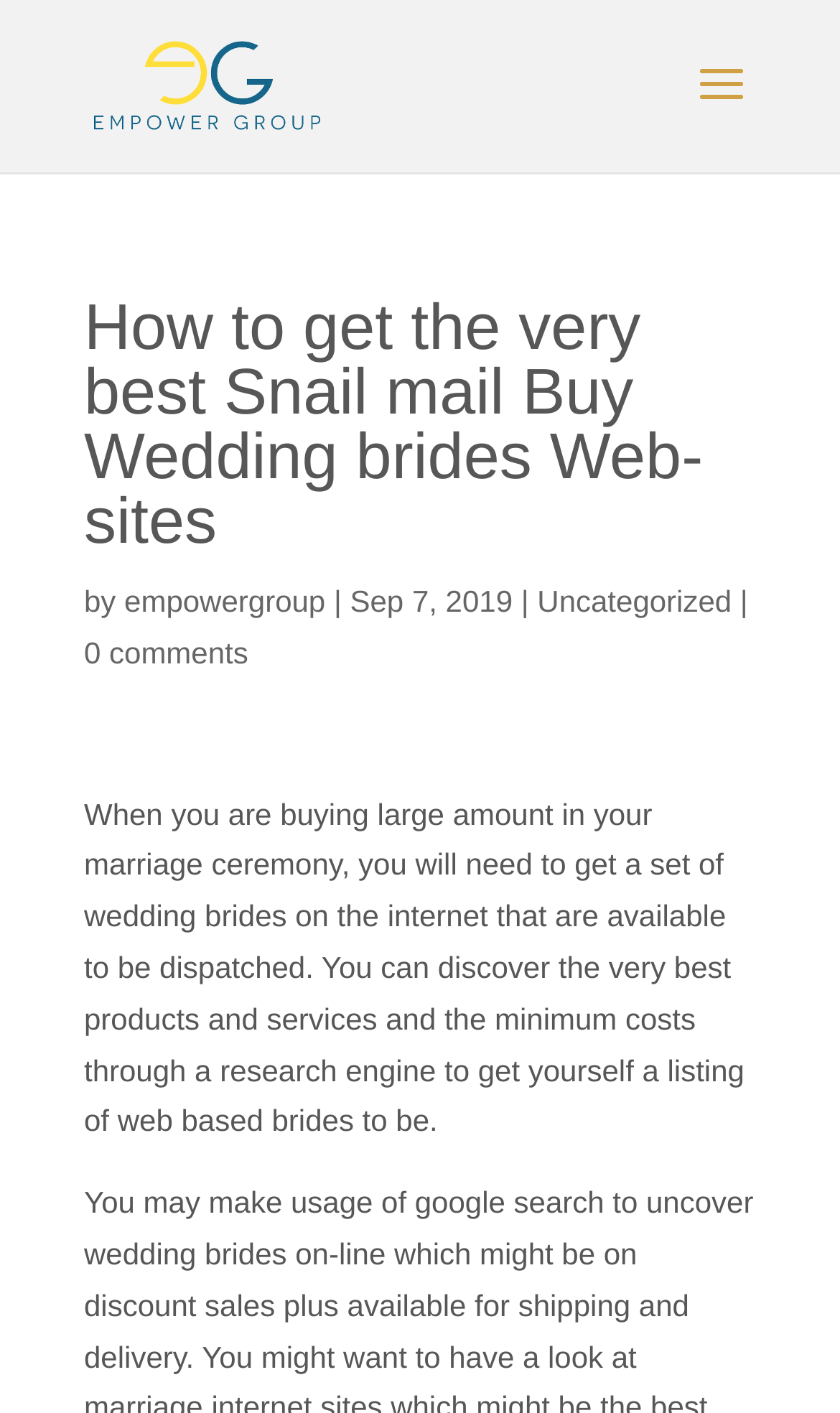Please provide the bounding box coordinate of the region that matches the element description: Uncategorized. Coordinates should be in the format (top-left x, top-left y, bottom-right x, bottom-right y) and all values should be between 0 and 1.

[0.64, 0.413, 0.871, 0.438]